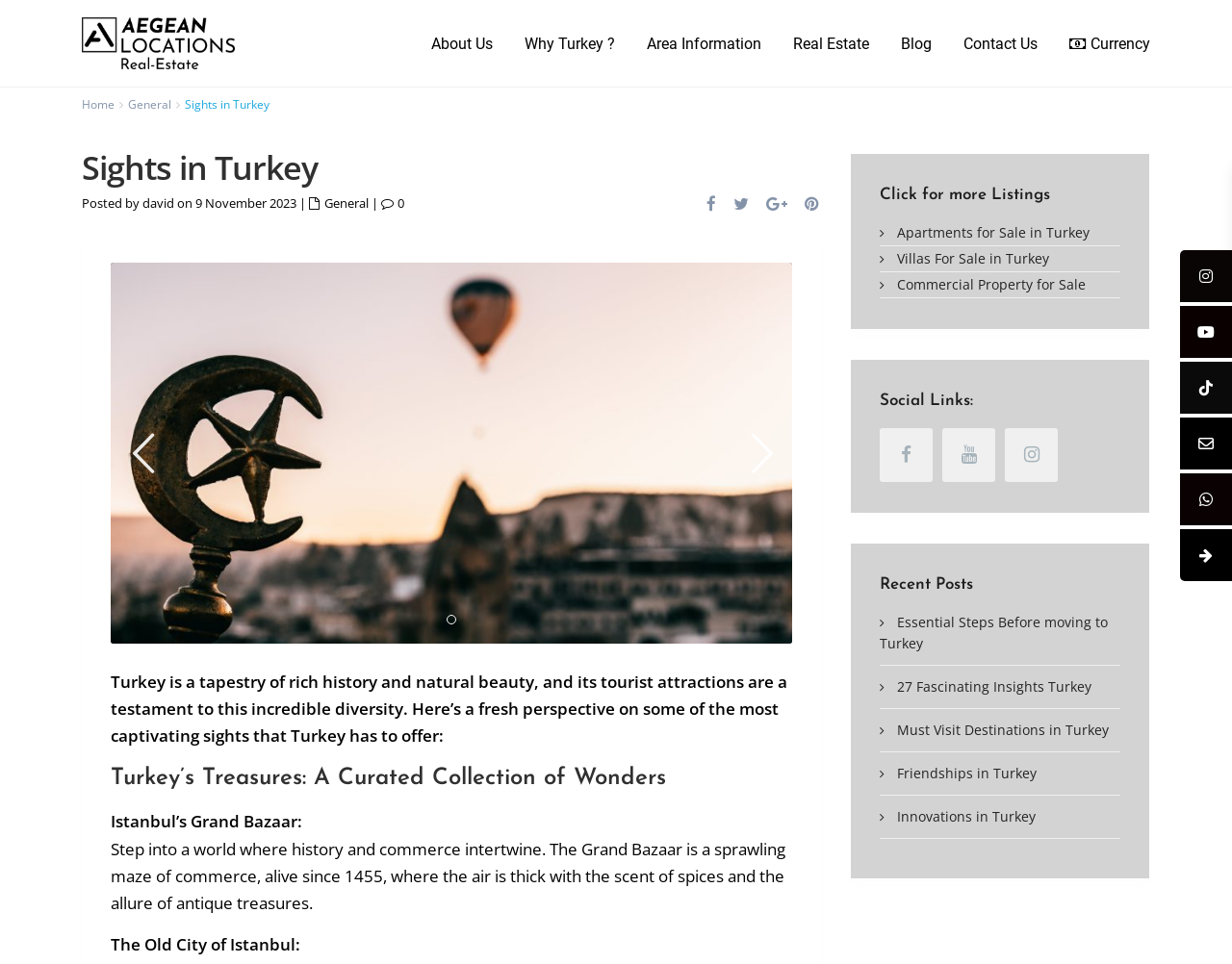Identify the bounding box coordinates for the UI element that matches this description: "Innovations in Turkey".

[0.728, 0.837, 0.841, 0.856]